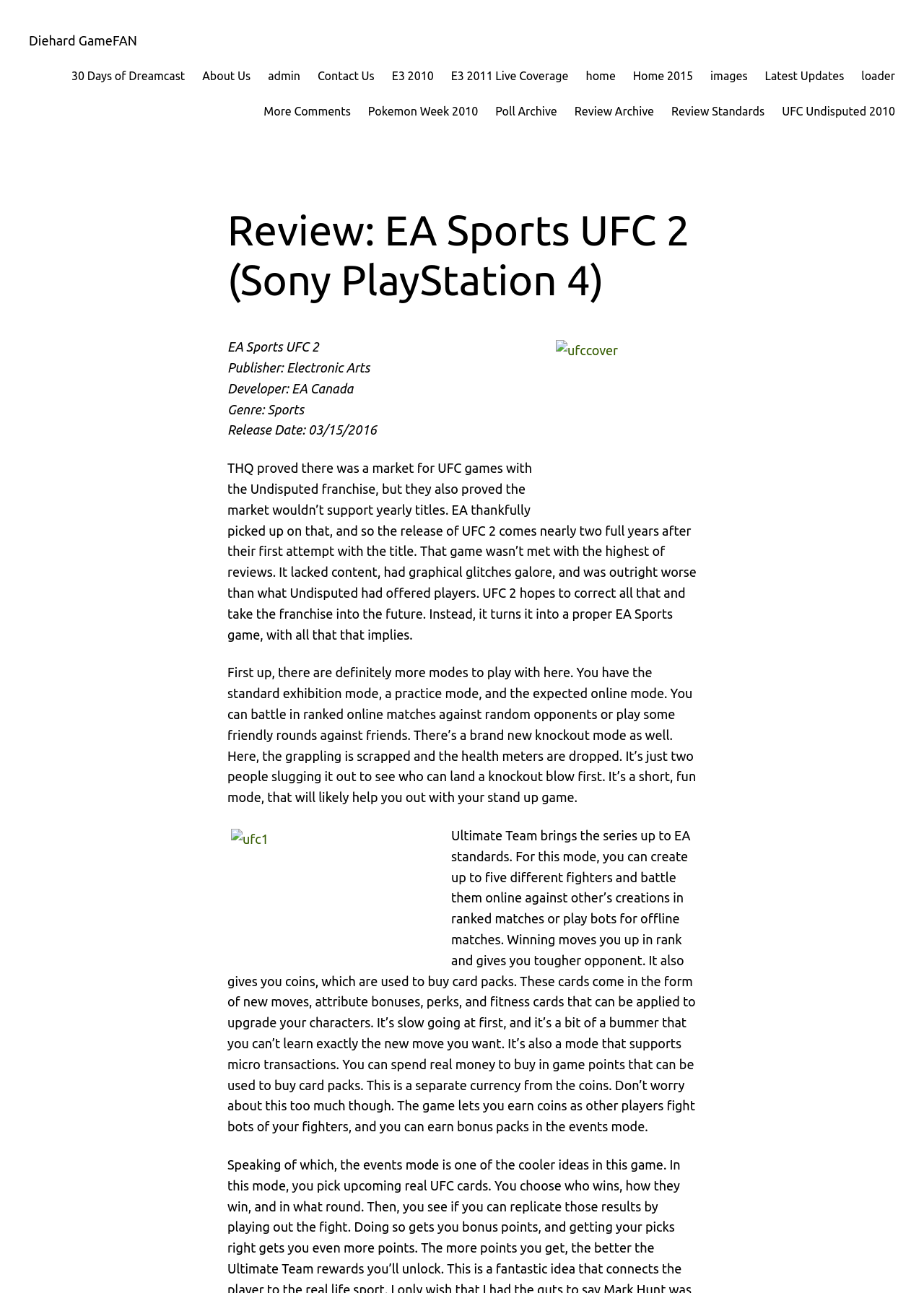How many fighters can be created in Ultimate Team mode?
Use the screenshot to answer the question with a single word or phrase.

Five